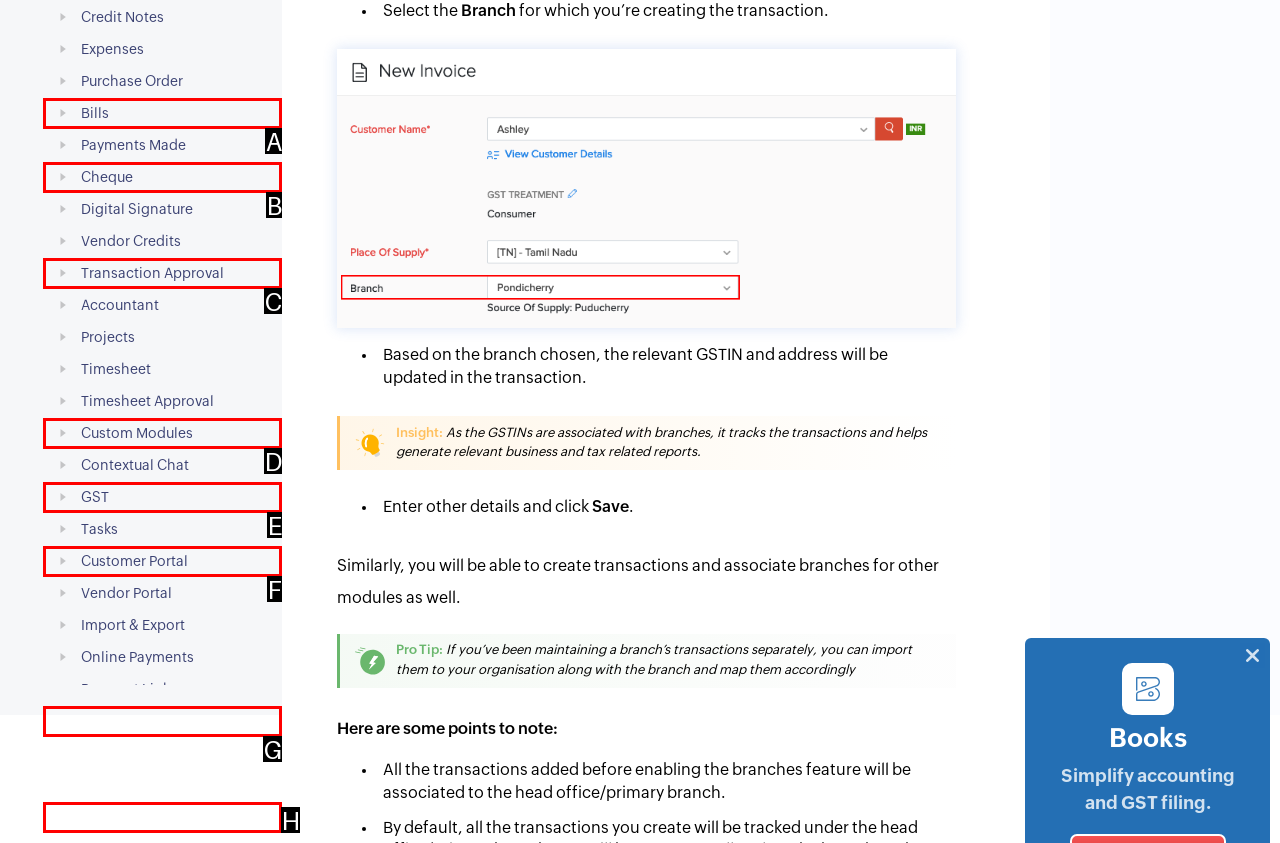Using the provided description: Bills, select the most fitting option and return its letter directly from the choices.

A